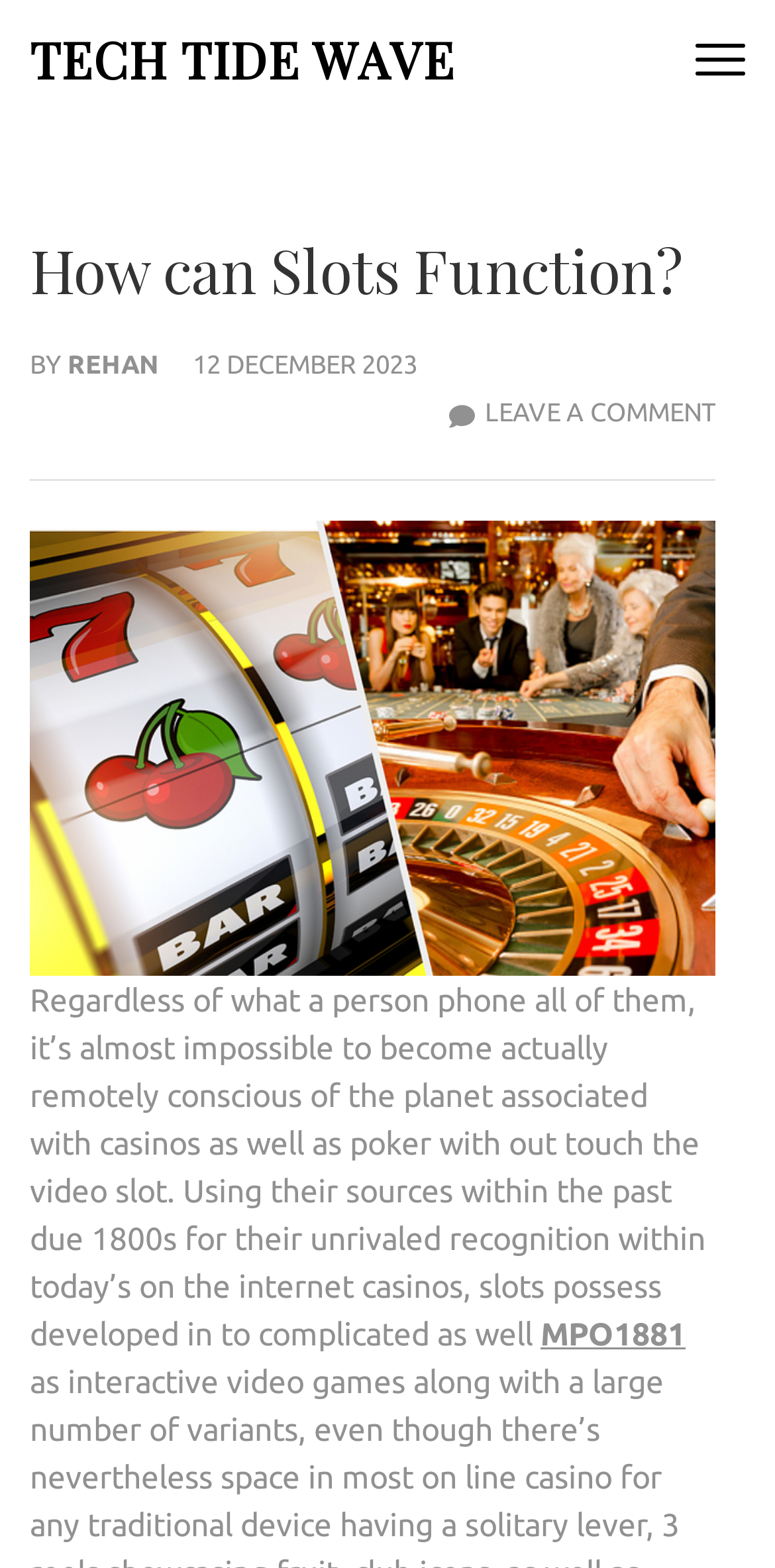What is the topic of the article?
Answer the question with a single word or phrase by looking at the picture.

How can Slots Function?